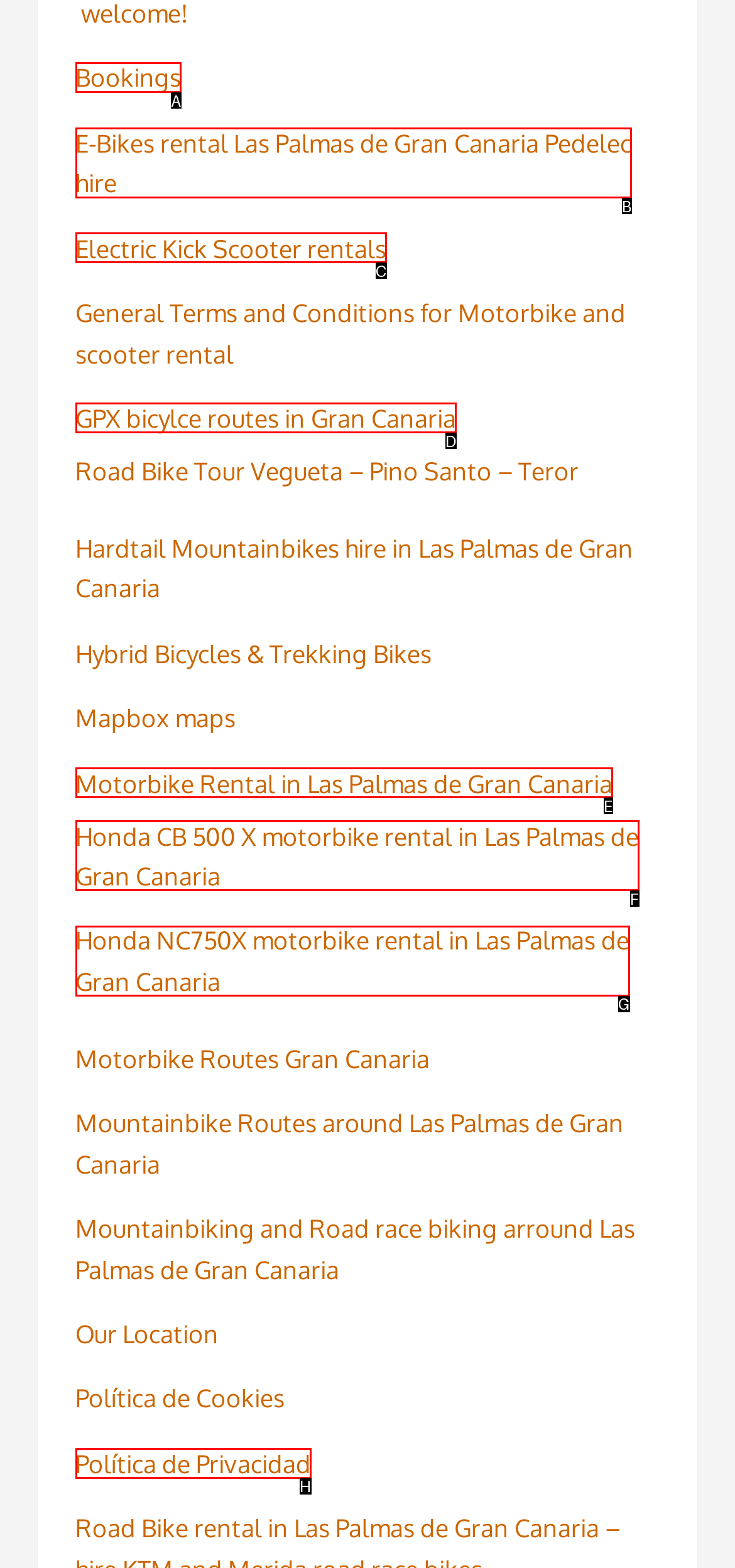With the provided description: Política de Privacidad, select the most suitable HTML element. Respond with the letter of the selected option.

H